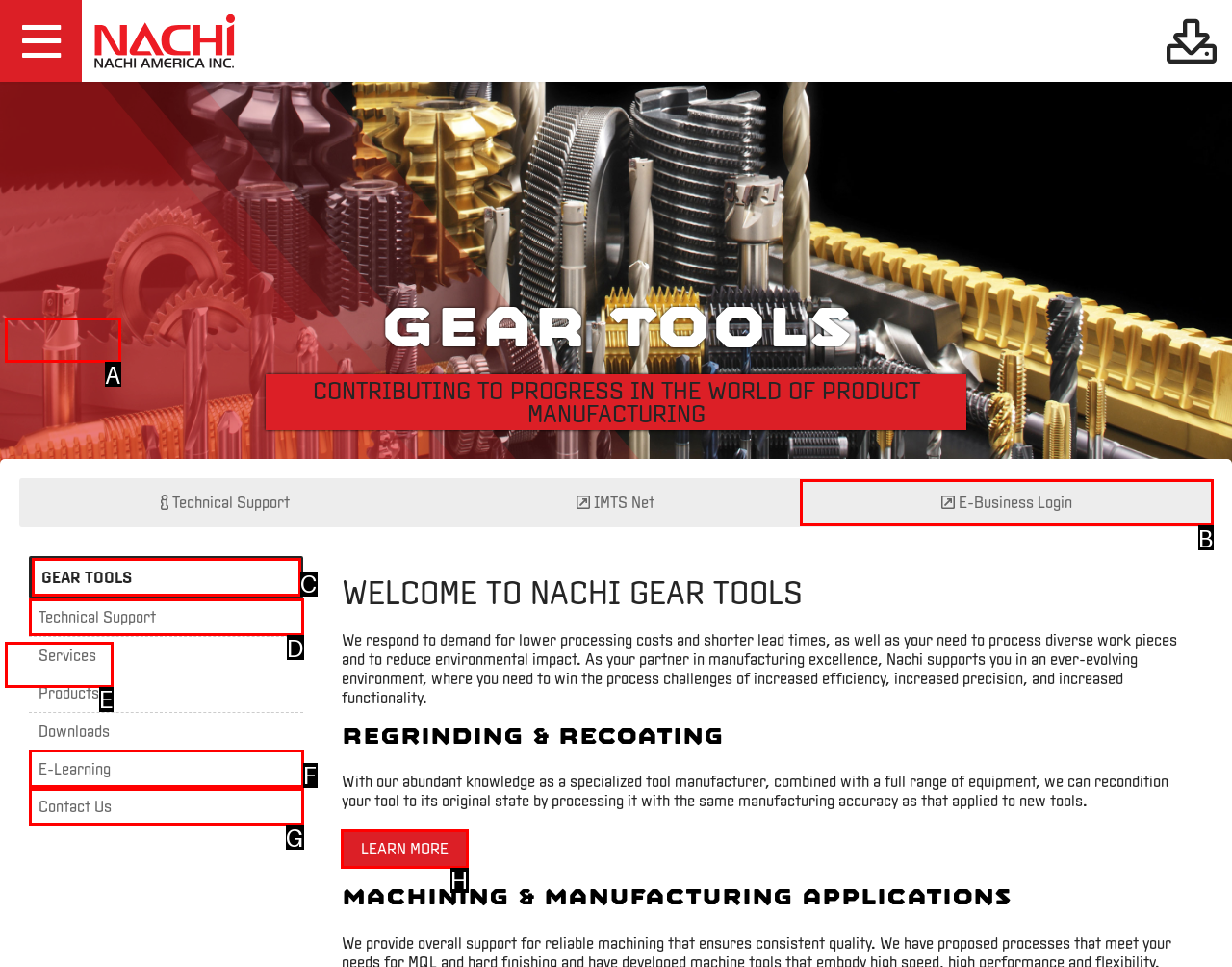Choose the HTML element that should be clicked to accomplish the task: Learn more about Regrinding & Recoating. Answer with the letter of the chosen option.

H